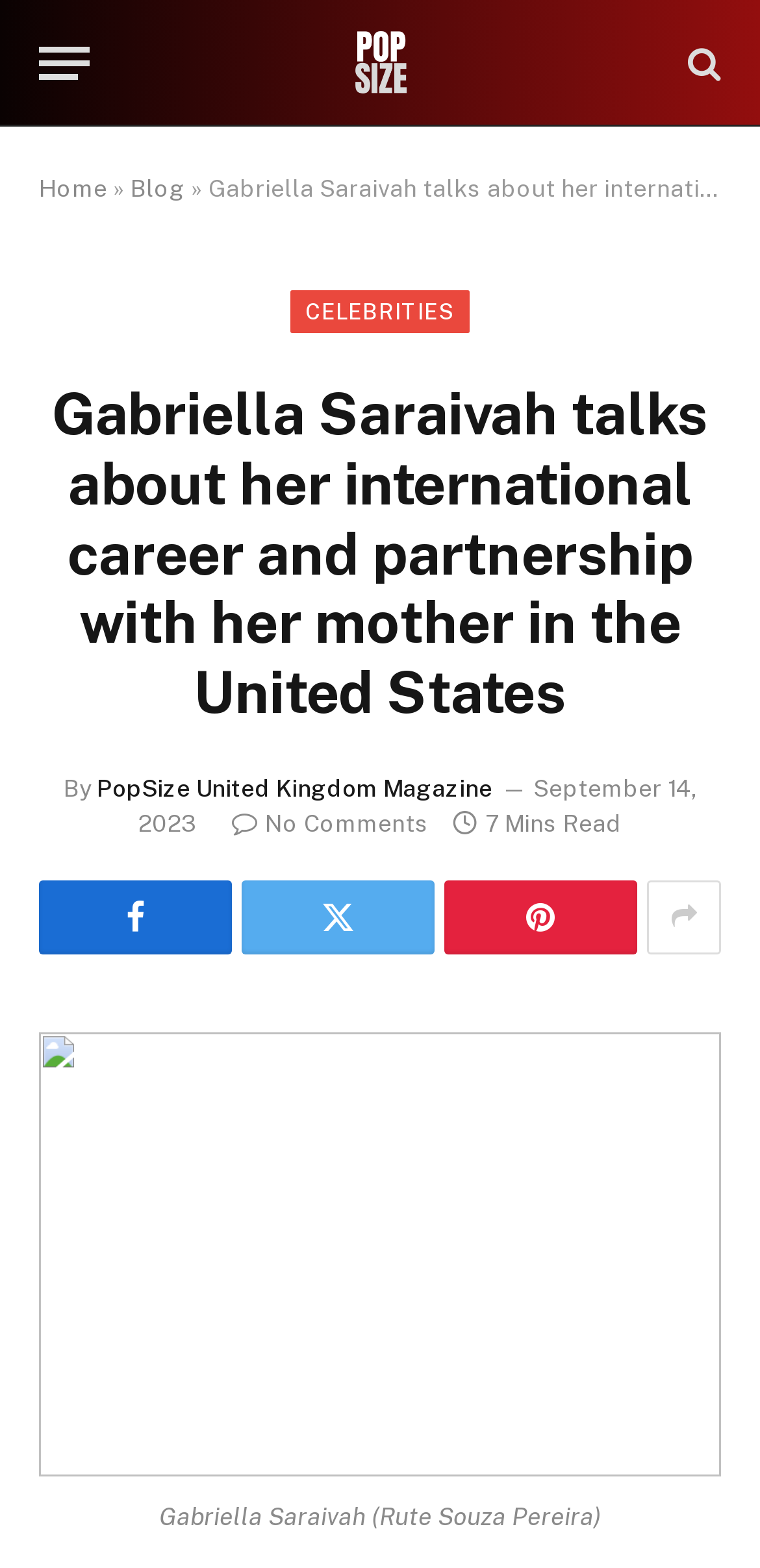Determine the heading of the webpage and extract its text content.

Gabriella Saraivah talks about her international career and partnership with her mother in the United States